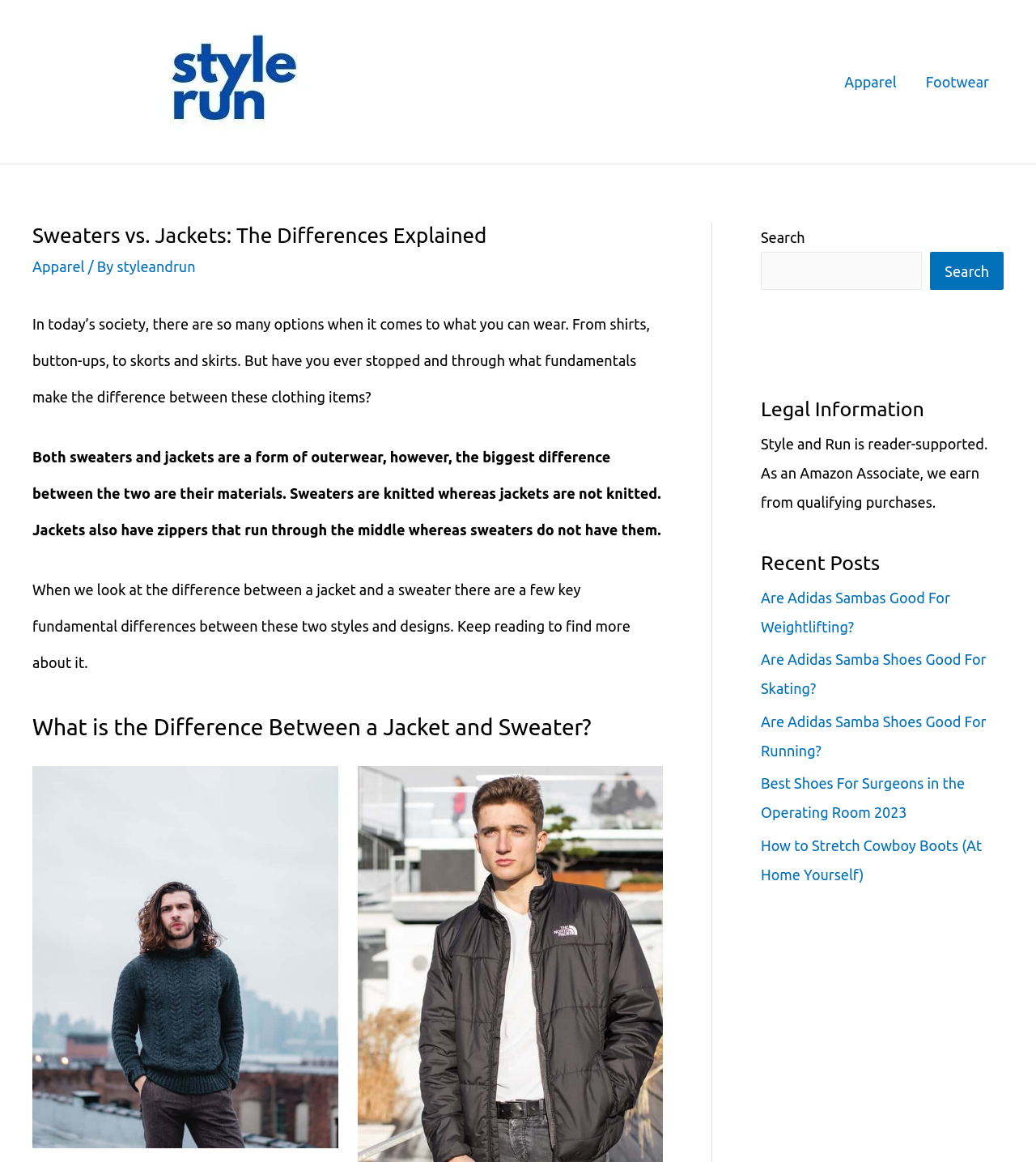Please indicate the bounding box coordinates for the clickable area to complete the following task: "Click on the 'Apparel' link in the navigation menu". The coordinates should be specified as four float numbers between 0 and 1, i.e., [left, top, right, bottom].

[0.801, 0.046, 0.879, 0.095]